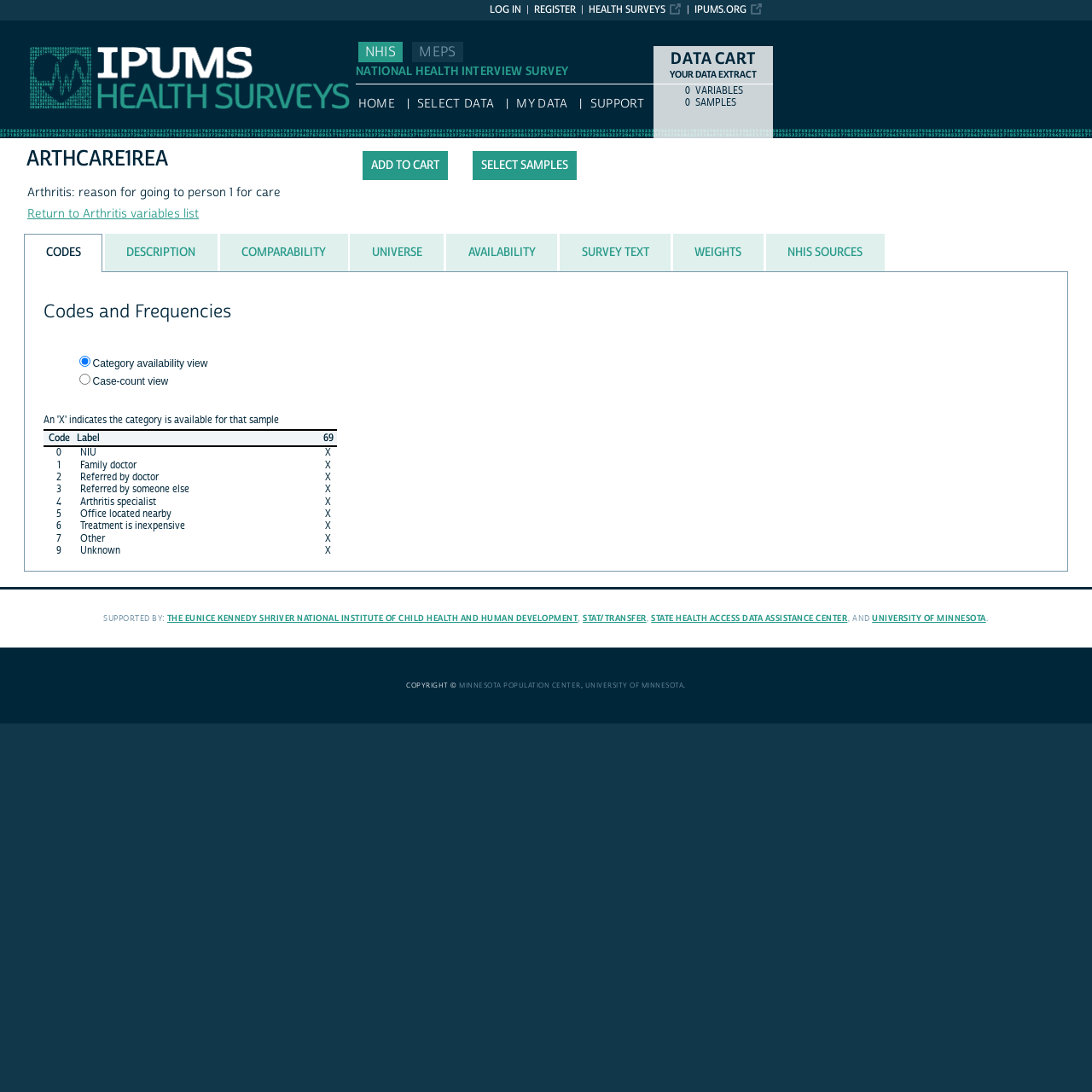Describe the entire webpage, focusing on both content and design.

This webpage is about IPUMS NHIS, a health survey database. At the top, there are several links to navigate to different sections of the website, including "IPUMS.ORG", "HEALTH SURVEYS", "REGISTER", and "LOG IN". Below these links, there is a heading "NATIONAL HEALTH INTERVIEW SURVEY" and a set of links to navigate to different parts of the survey, including "HOME", "SELECT DATA", "MY DATA", and "SUPPORT".

On the left side of the page, there is a section titled "DATA CART" with a heading "YOUR DATA EXTRACT" and a table with two columns, "0" and "VARIABLES". Below this table, there is a button "Add to cart" and a link "SELECT SAMPLES".

The main content of the page is about a specific variable "ARTHCARE1REA", which is described as "Arthritis: reason for going to person 1 for care". There is a link to return to the list of arthritis variables. Below this, there is a tab list with several tabs, including "CODES", "DESCRIPTION", "COMPARABILITY", "UNIVERSE", "AVAILABILITY", "SURVEY TEXT", and "WEIGHTS". The "CODES" tab is currently selected and displays a table with codes and frequencies.

The table has three columns, "Code", "Label", and "69", and several rows with different codes and labels. Each row has a checkbox in the "69" column, indicating whether the code is available in the 1969 NHIS survey. The table also has a radio button group at the top, allowing users to switch between "Category availability view" and "Case-count view".